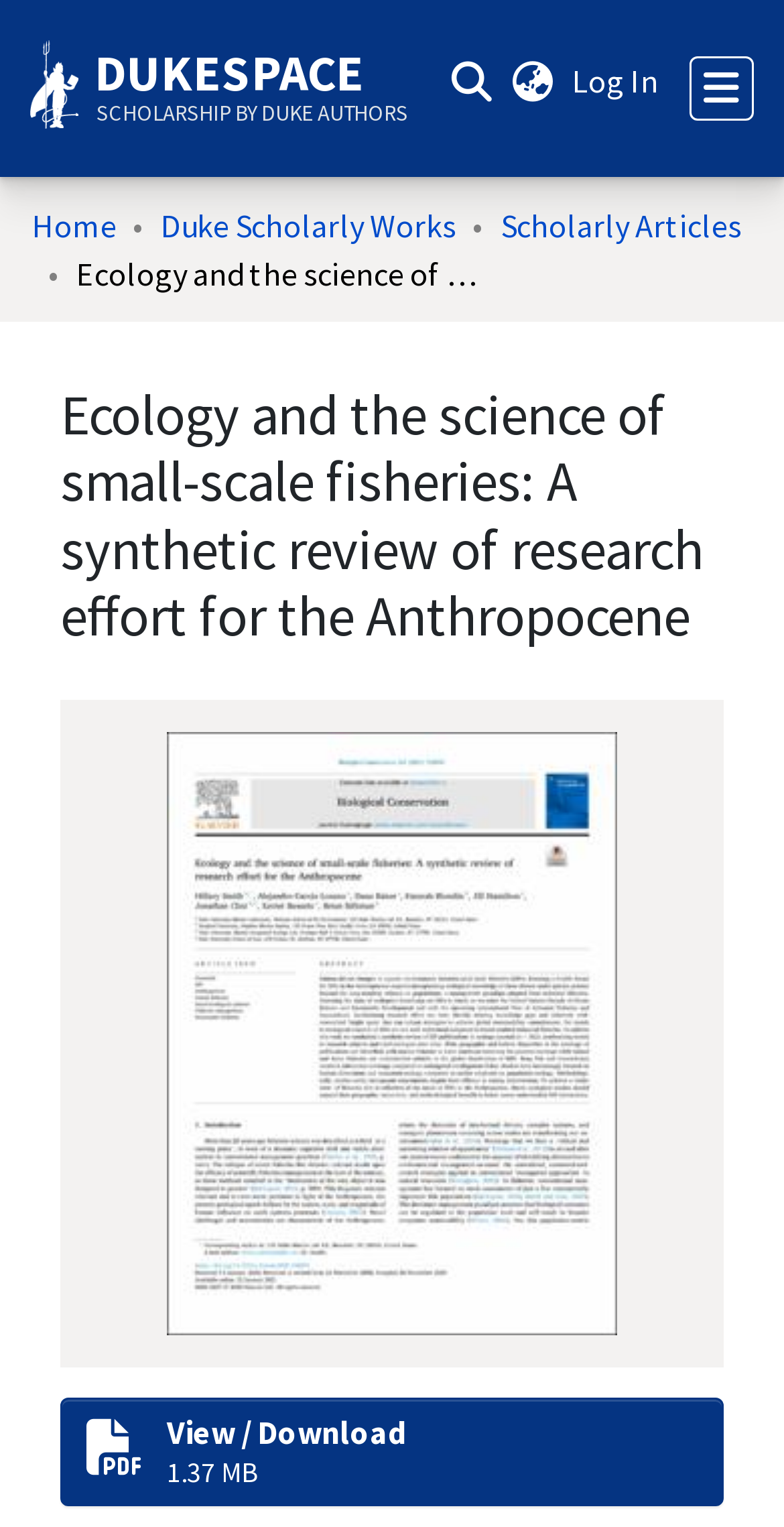Please determine the bounding box coordinates for the UI element described here. Use the format (top-left x, top-left y, bottom-right x, bottom-right y) with values bounded between 0 and 1: View / Download1.37 MB

[0.077, 0.915, 0.923, 0.986]